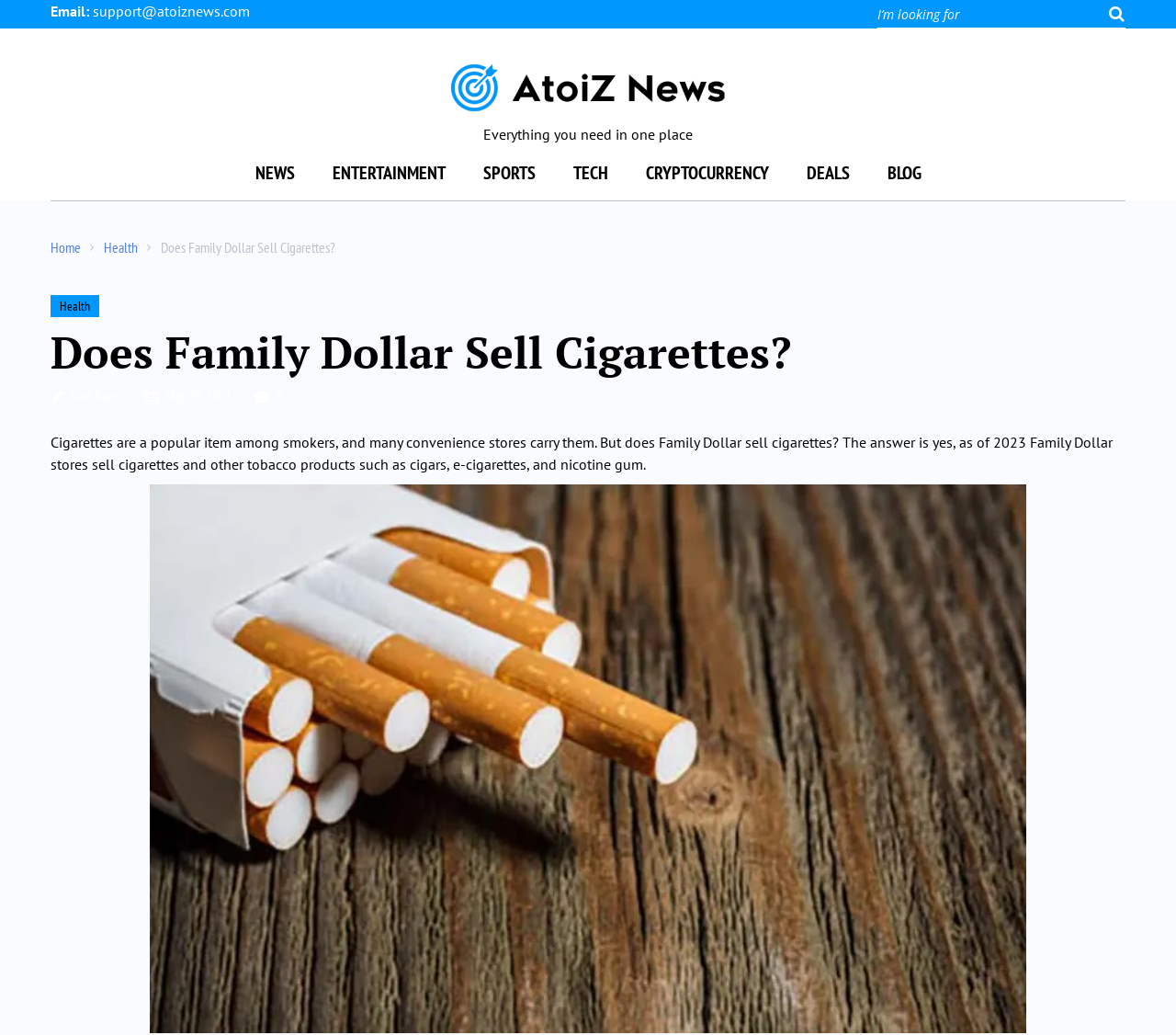Identify the webpage's primary heading and generate its text.

Does Family Dollar Sell Cigarettes?